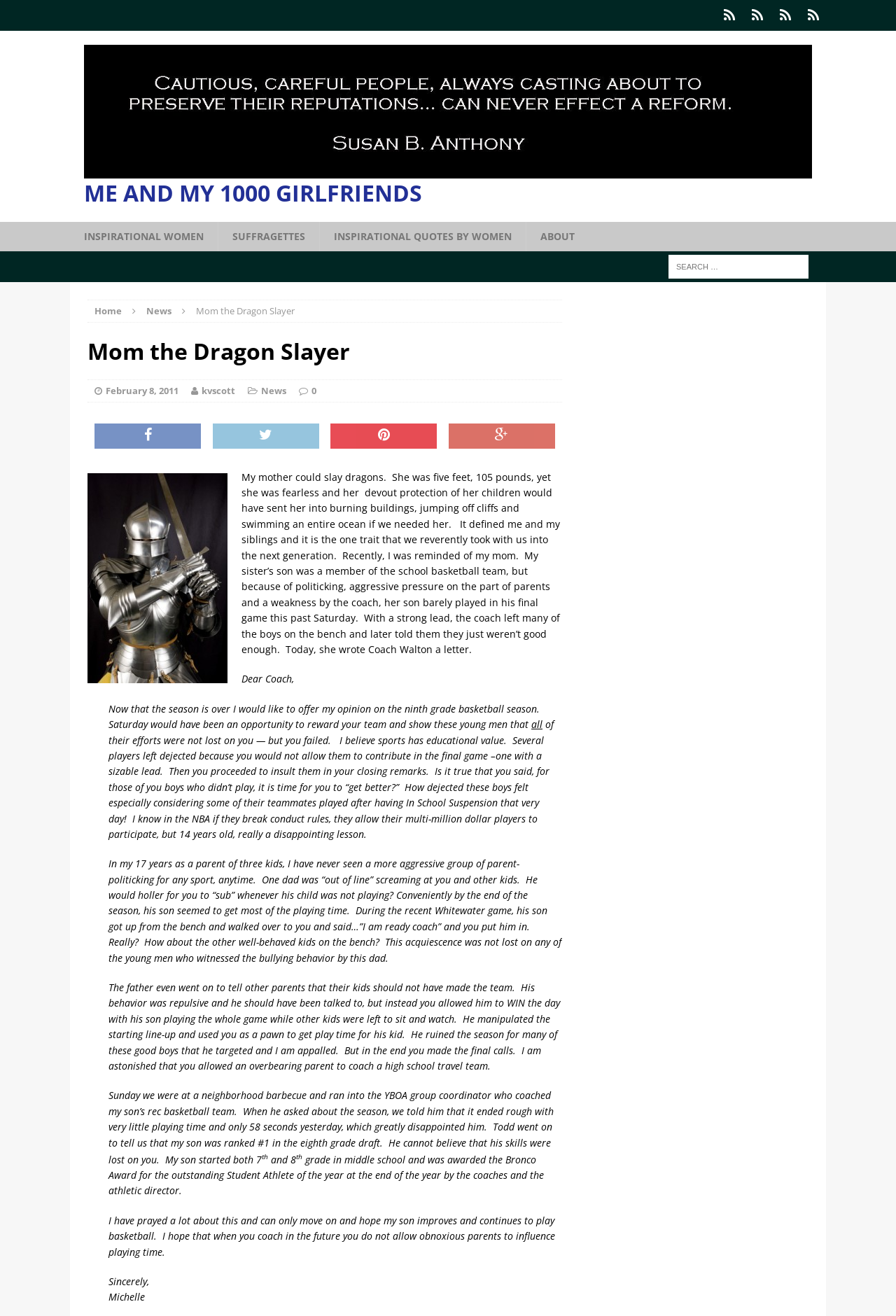Provide a thorough description of the webpage's content and layout.

This webpage is about a personal blog post titled "Mom the Dragon Slayer – Me and My 1000 Girlfriends". At the top, there are several links to other pages, including "Inspirational Women", "Suffragettes", "Inspirational Quotes by Women", and "About". Below these links, there is a prominent image with a heading "ME AND MY 1000 GIRLFRIENDS" and a link to the same title.

On the left side, there are links to "Home", "News", and a title "Mom the Dragon Slayer". Below this title, there is a header with links to "February 8, 2011", "kvscott", "News", and "0". Further down, there are social media links and an image.

The main content of the page is a long letter written by a mother, Michelle, to a coach, expressing her disappointment and frustration with the way her son was treated during a basketball game. The letter is divided into several paragraphs, each describing a specific incident or issue. The mother is upset about the coach's decision to not let her son play, despite having a strong lead, and about the aggressive behavior of another parent who was politicking for his own son to play.

Throughout the letter, the mother expresses her concerns about the values being taught to the children through sports and the negative impact of overbearing parents on the team. She also shares her own experiences as a parent and her hopes for her son's future in basketball. The letter ends with a sincere message to the coach, urging him to not let obnoxious parents influence playing time in the future.

Overall, the webpage has a personal and emotional tone, with a focus on the mother's heartfelt letter and her concerns about the values being taught to children through sports.